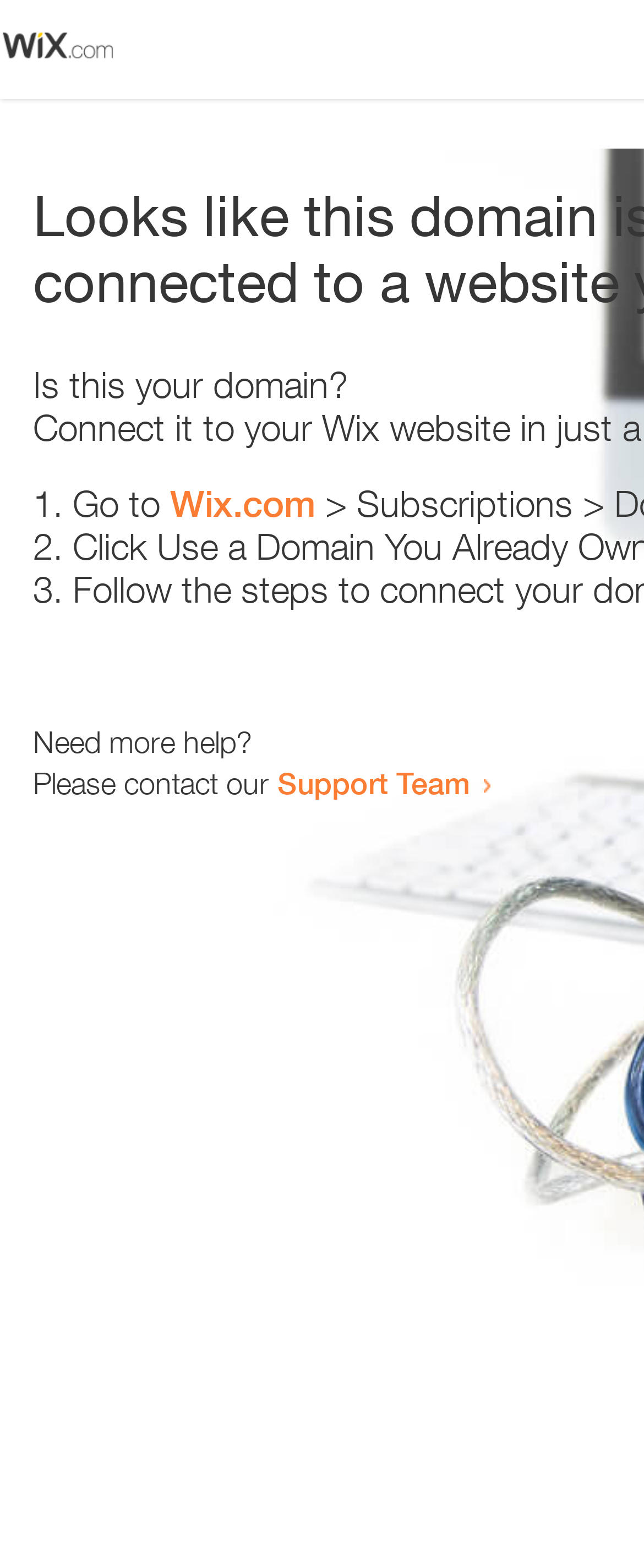What is the purpose of the webpage?
Answer the question in as much detail as possible.

The webpage appears to be a error page that helps users resolve issues with their domain, providing steps and contact information for further assistance.